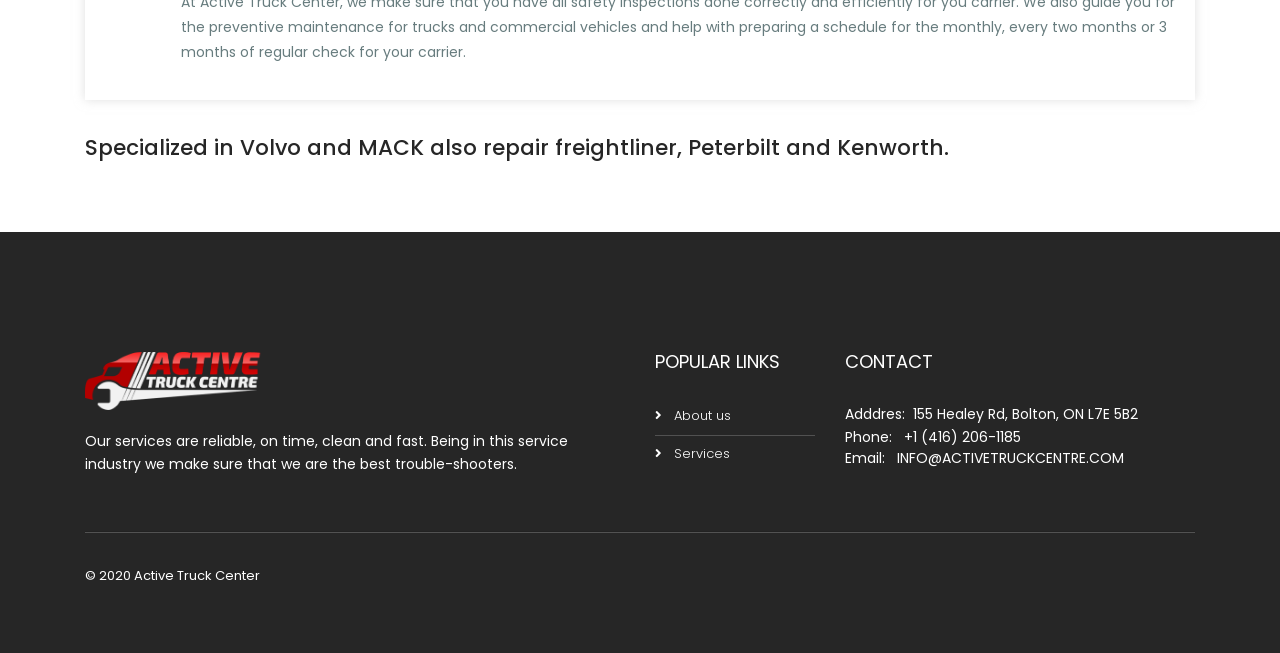What is the company's address?
Answer the question in a detailed and comprehensive manner.

The company's address is mentioned in the CONTACT section of the webpage, which is located below the POPULAR LINKS section. The address is 155 Healey Rd, Bolton, ON L7E 5B2.